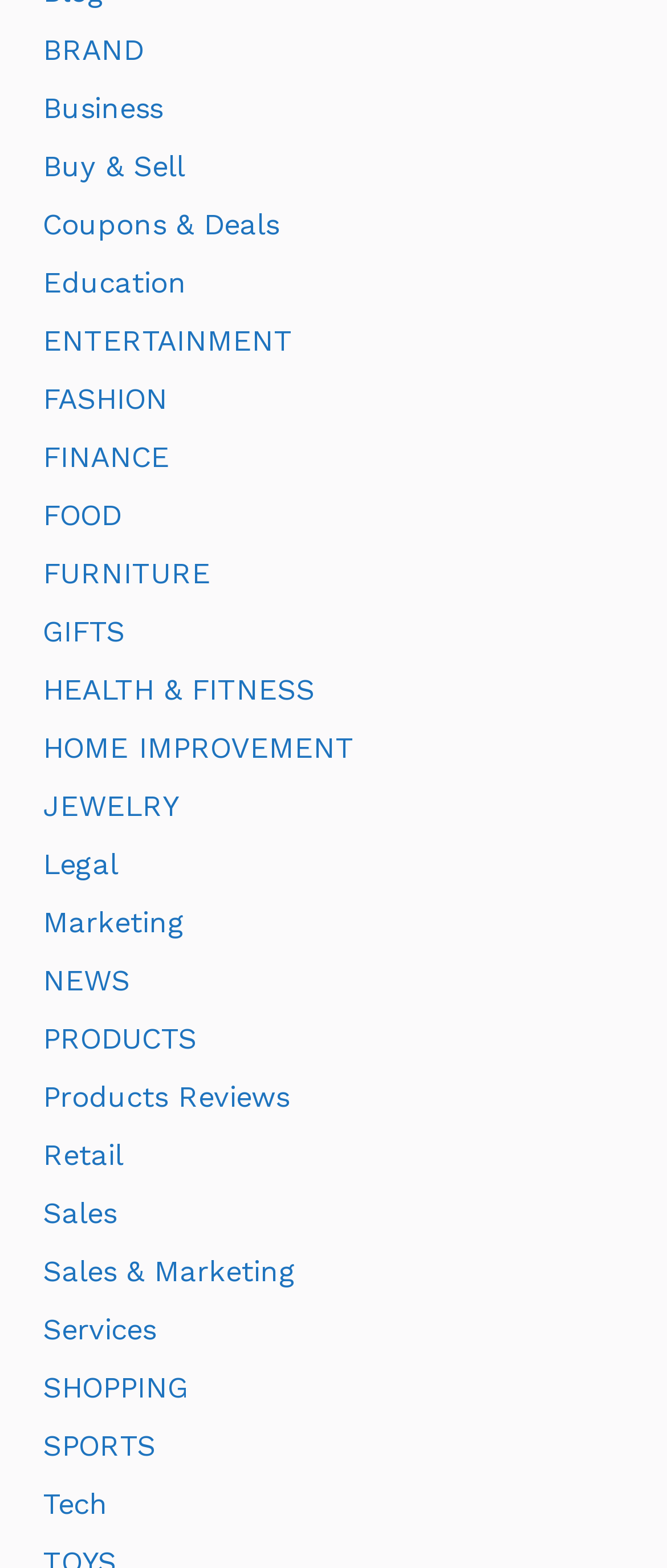Provide your answer in a single word or phrase: 
What is the first category?

BRAND